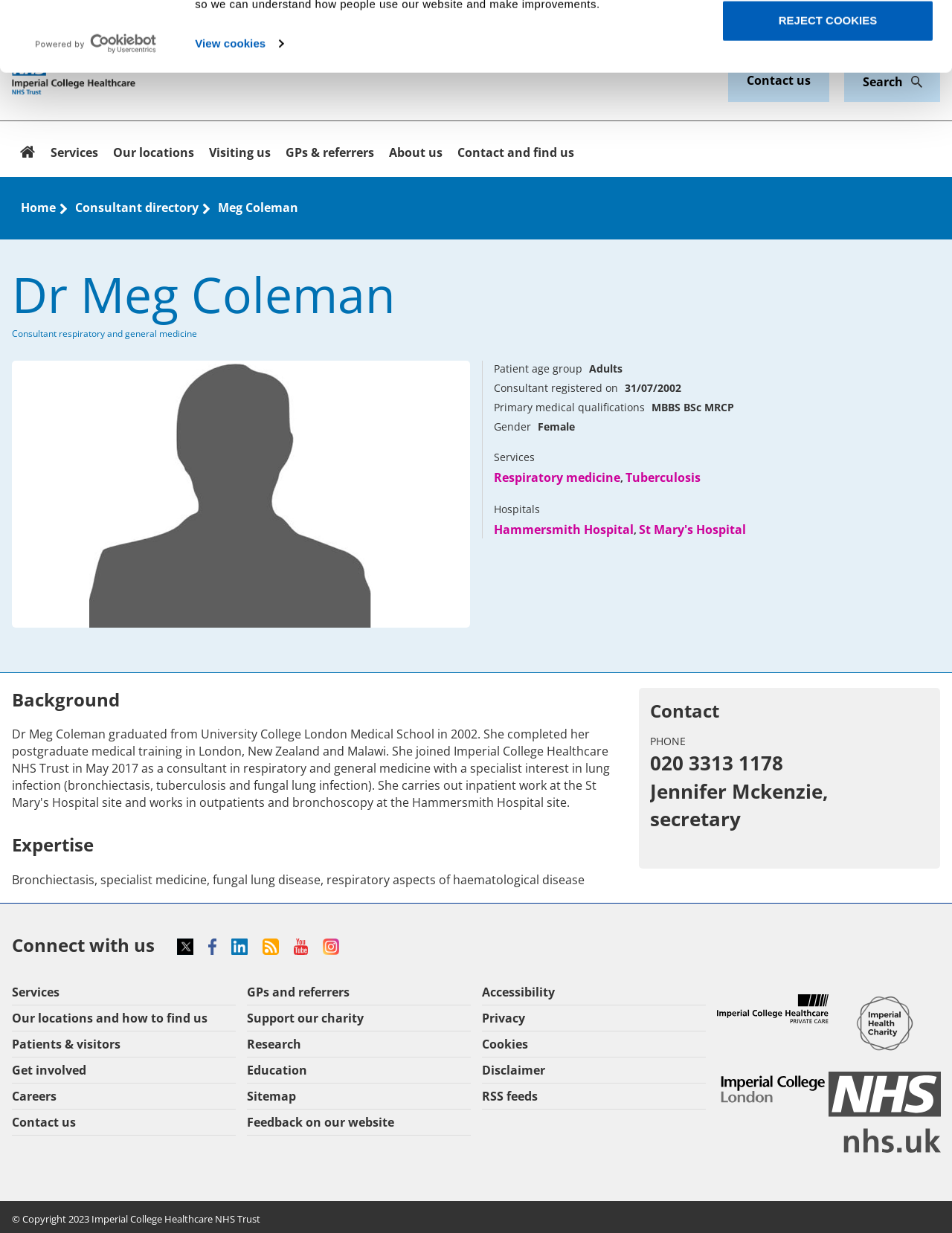Determine the bounding box coordinates of the UI element described by: "alt="X icon"".

[0.186, 0.764, 0.203, 0.778]